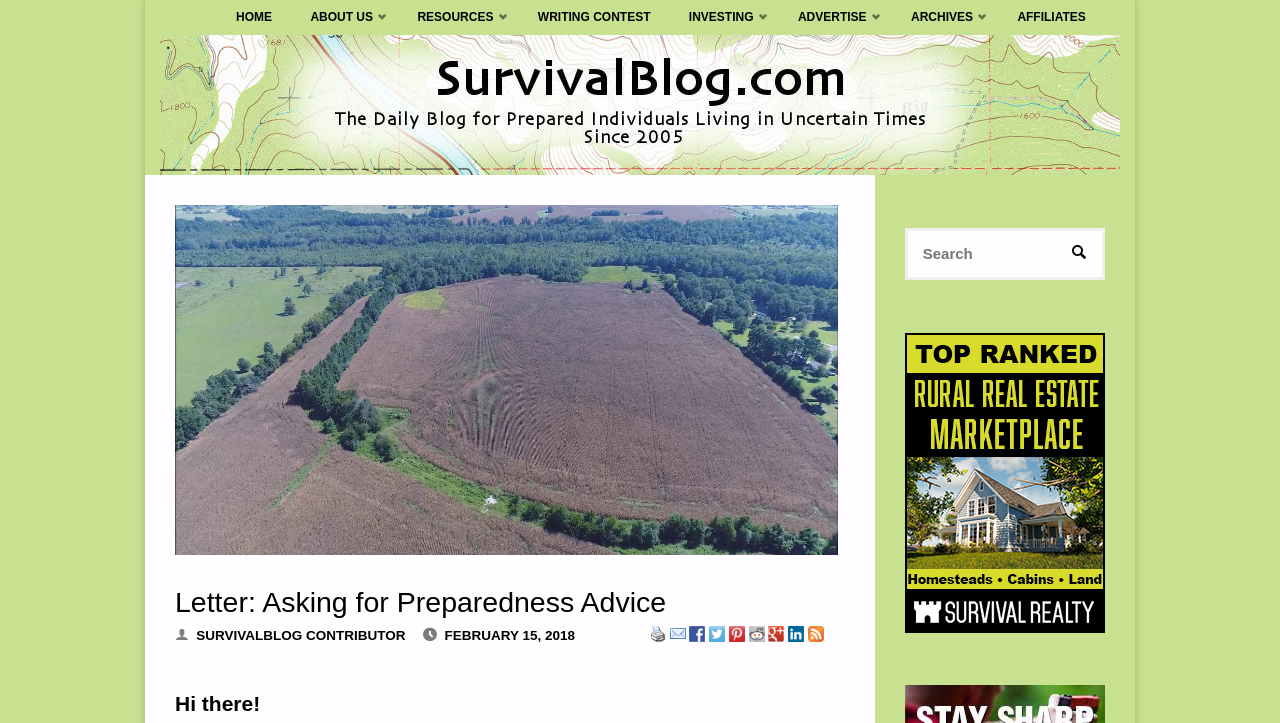Please find the bounding box coordinates of the element's region to be clicked to carry out this instruction: "Click on the 'INVESTING' link".

[0.523, 0.0, 0.608, 0.048]